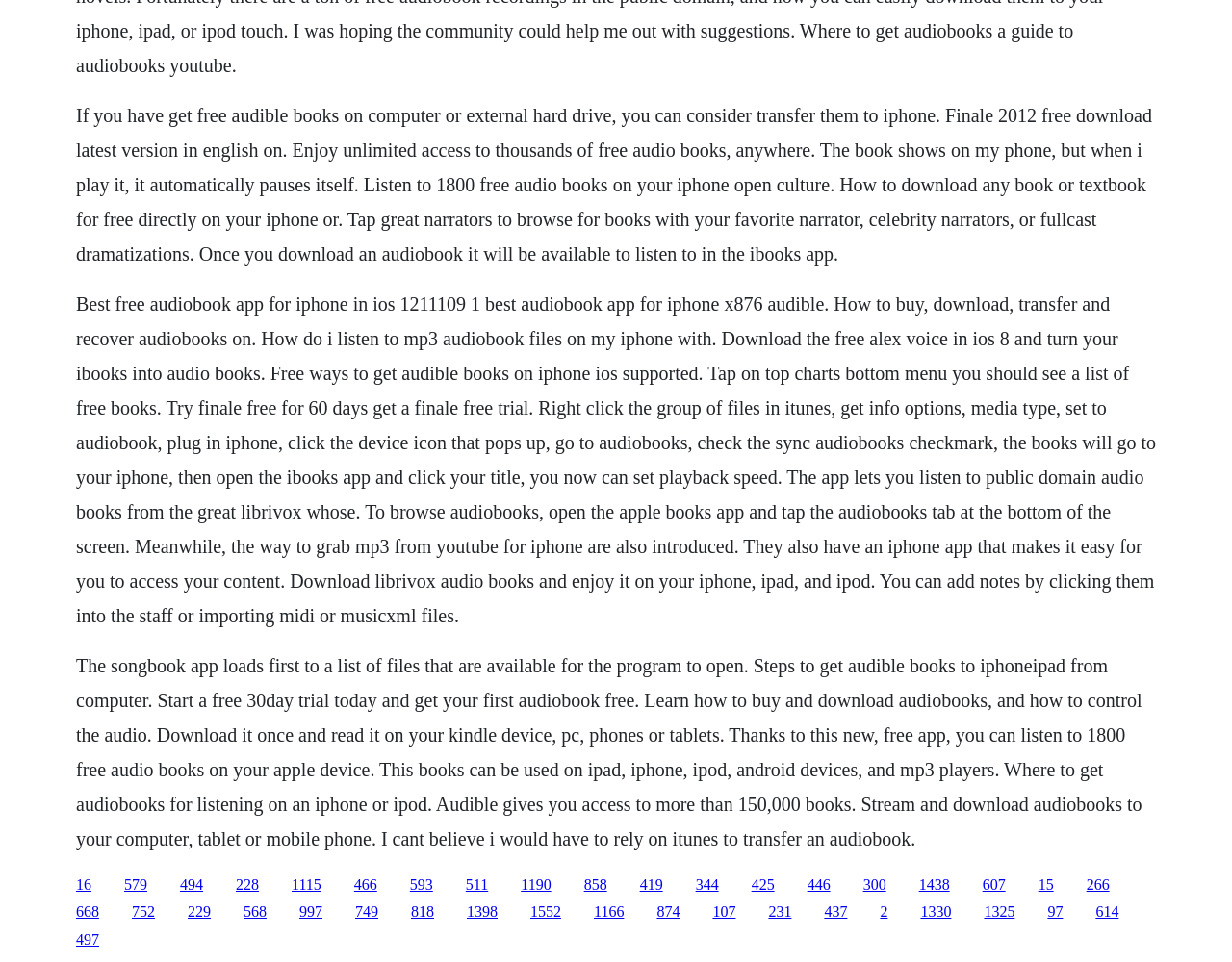Answer the question using only one word or a concise phrase: How many links are present on this webpage?

43